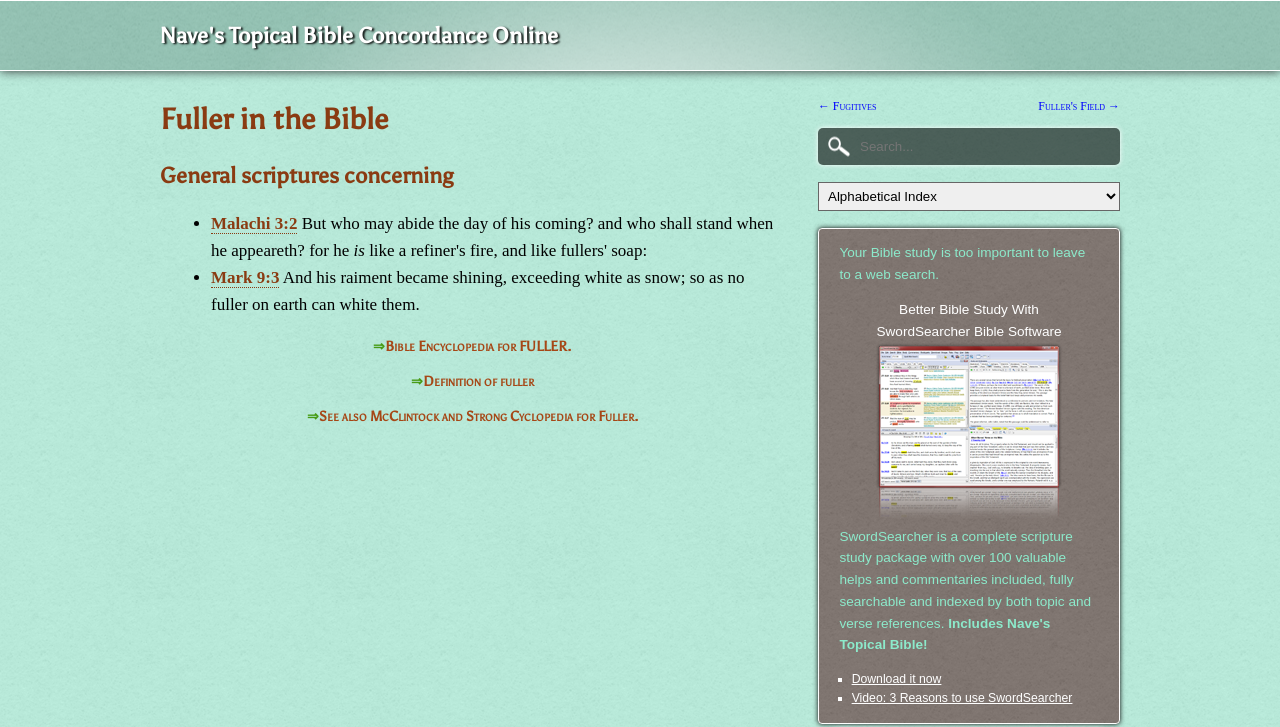Please identify the bounding box coordinates of the clickable region that I should interact with to perform the following instruction: "Go to Nave's Topical Bible Concordance Online". The coordinates should be expressed as four float numbers between 0 and 1, i.e., [left, top, right, bottom].

[0.125, 0.03, 0.436, 0.067]